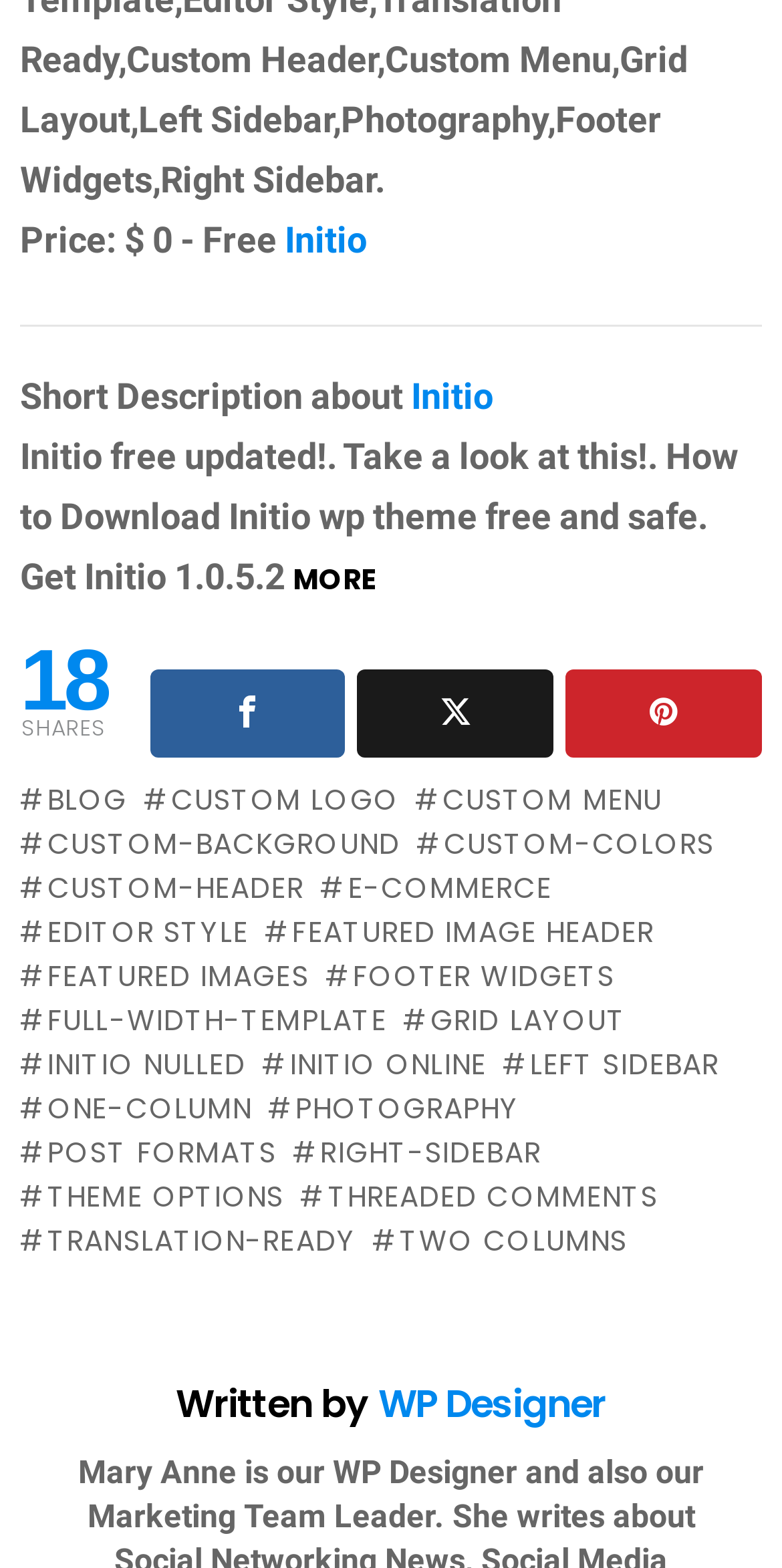Locate and provide the bounding box coordinates for the HTML element that matches this description: "one-column".

[0.026, 0.693, 0.322, 0.721]